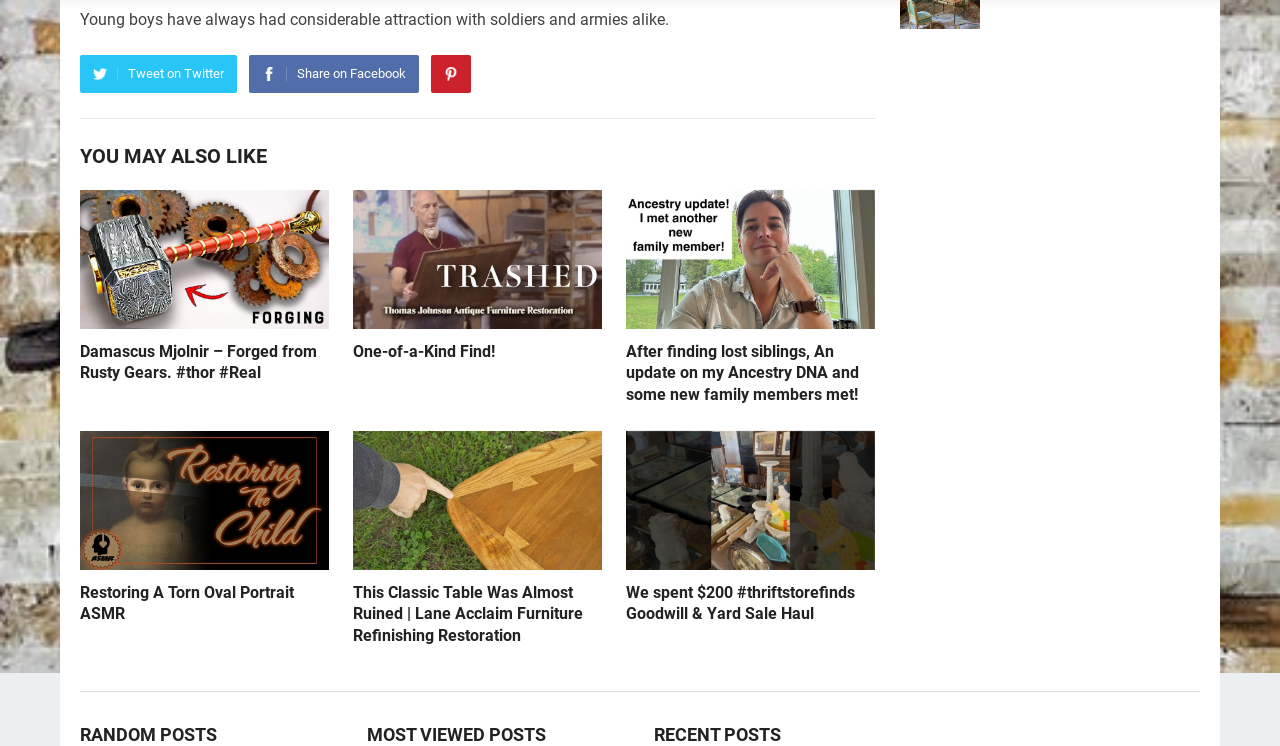What is the format of the content listed under 'YOU MAY ALSO LIKE'?
Using the details from the image, give an elaborate explanation to answer the question.

Each item listed under 'YOU MAY ALSO LIKE' has a consistent format, which includes an image, a link, and a heading, providing a brief description of the content.